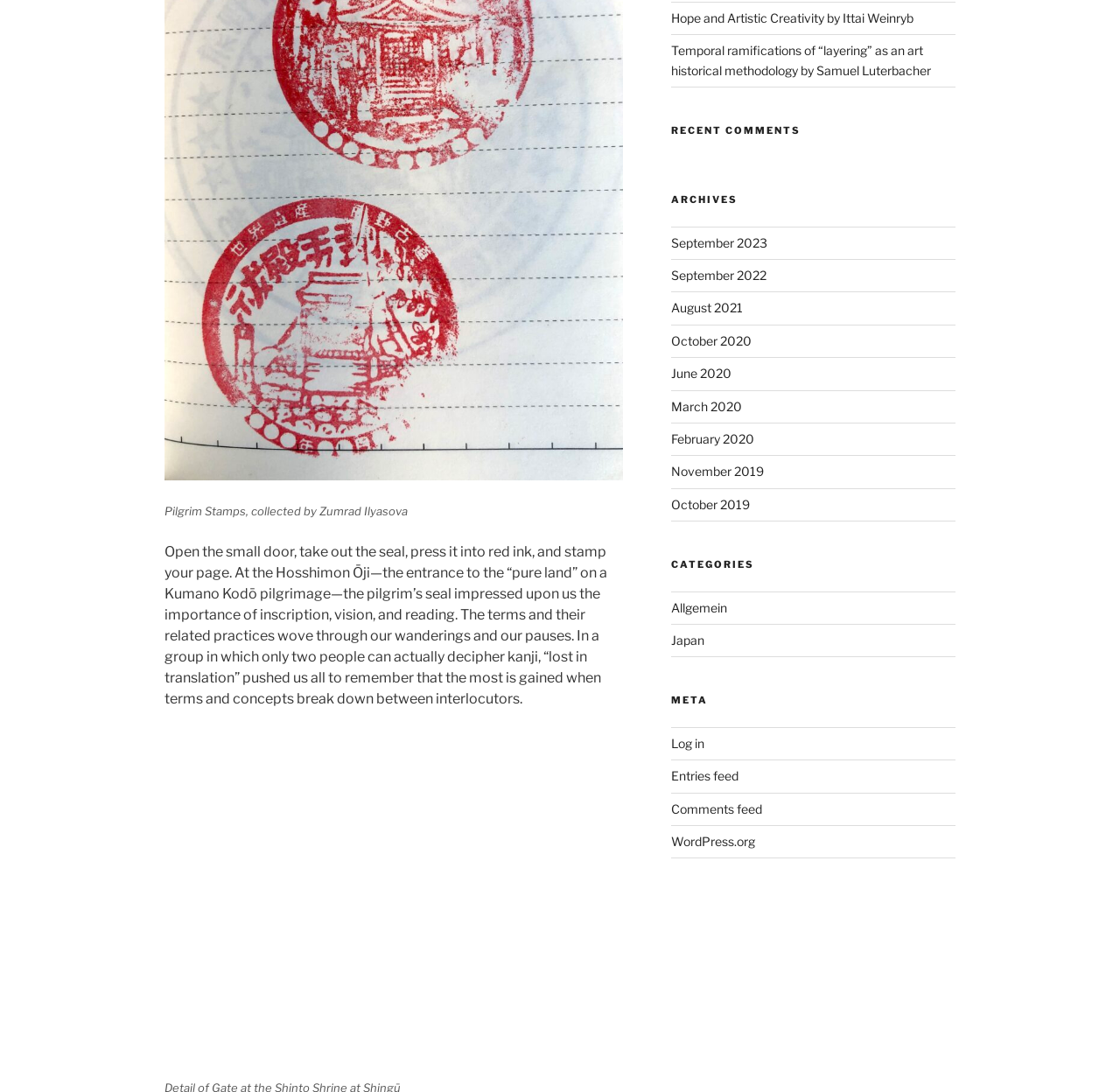Determine the bounding box of the UI component based on this description: "June 2020". The bounding box coordinates should be four float values between 0 and 1, i.e., [left, top, right, bottom].

[0.599, 0.335, 0.653, 0.349]